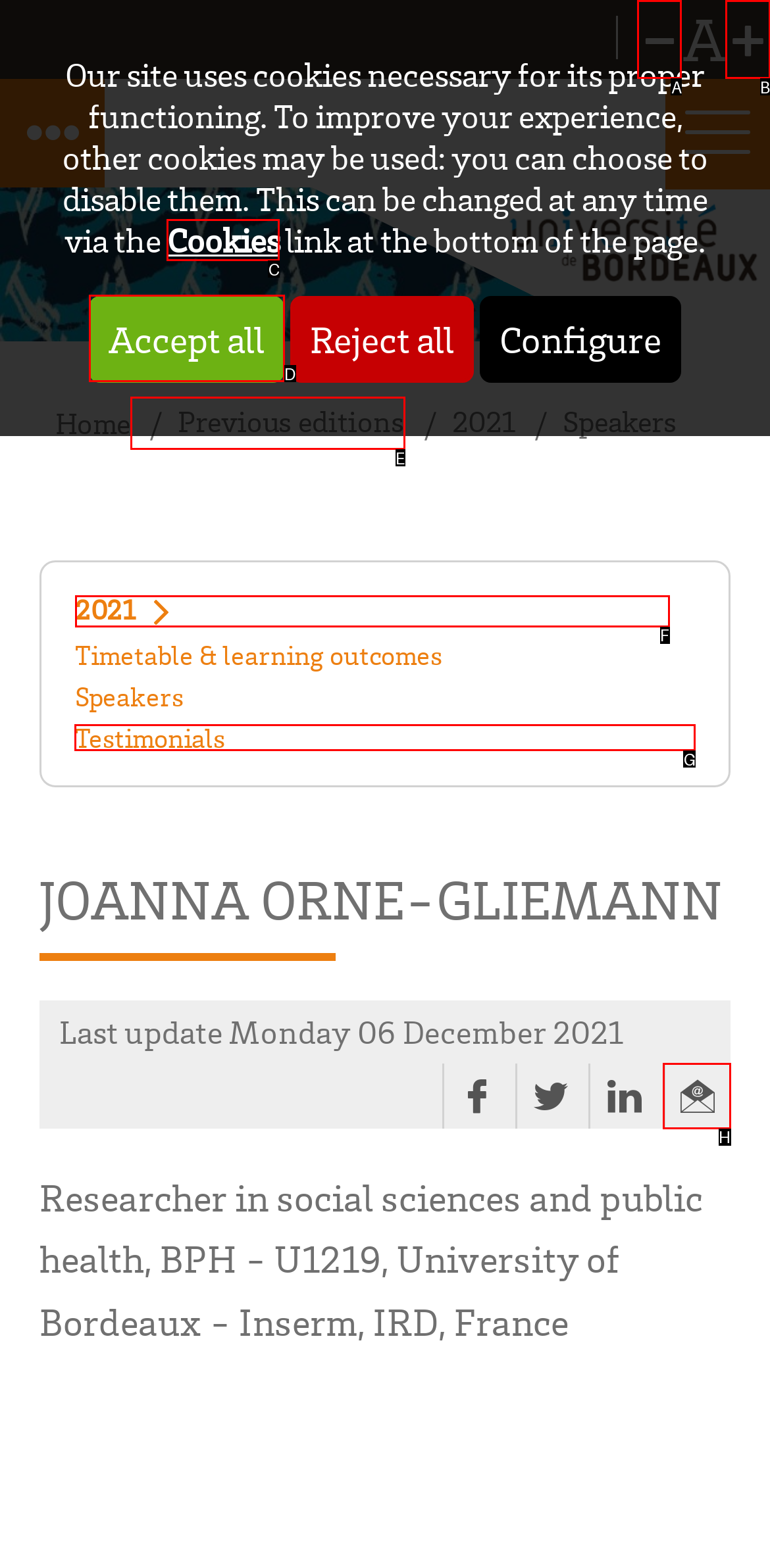Given the task: Select December 2020, point out the letter of the appropriate UI element from the marked options in the screenshot.

None